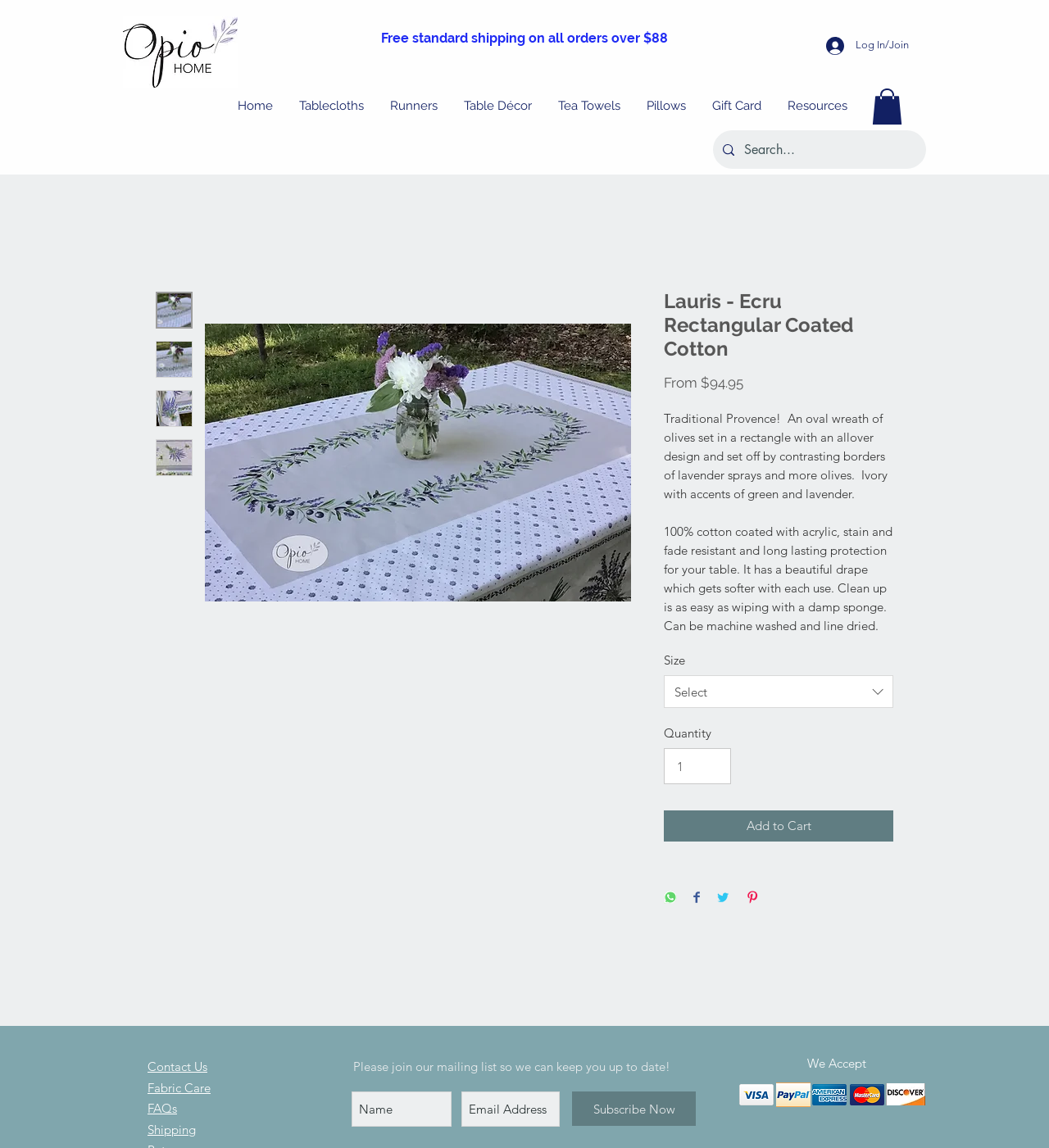Give an extensive and precise description of the webpage.

This webpage is about a product called "Lauris - Ecru Rectangular Coated Cotton" from Opio Home, which offers a collection of French tablecloths and linens. At the top left corner, there is an Opio Home logo, and next to it, a "Log In/Join" button. Below the logo, there is a navigation menu with links to "Home", "Tablecloths", "Runners", "Table Décor", "Tea Towels", "Pillows", "Gift Card", and "Resources".

In the main content area, there is a large image of the product, accompanied by several thumbnails of the same product. Below the images, there is a heading that reads "Lauris - Ecru Rectangular Coated Cotton", followed by a description of the product, which includes its features, materials, and care instructions. The product's price is listed as "From $94.95".

Below the product description, there are options to select the size and quantity of the product, as well as buttons to "Add to Cart", "Share on WhatsApp", "Share on Facebook", "Share on Twitter", and "Pin on Pinterest". 

At the bottom of the page, there are links to "Contact Us", "Fabric Care", "FAQs", and "Shipping", as well as a region labeled "Slideshow" that contains a mailing list sign-up form. There is also a section that displays the payment methods accepted by the website, including Visa, PayPal, American Express, Mastercard, and Discover.